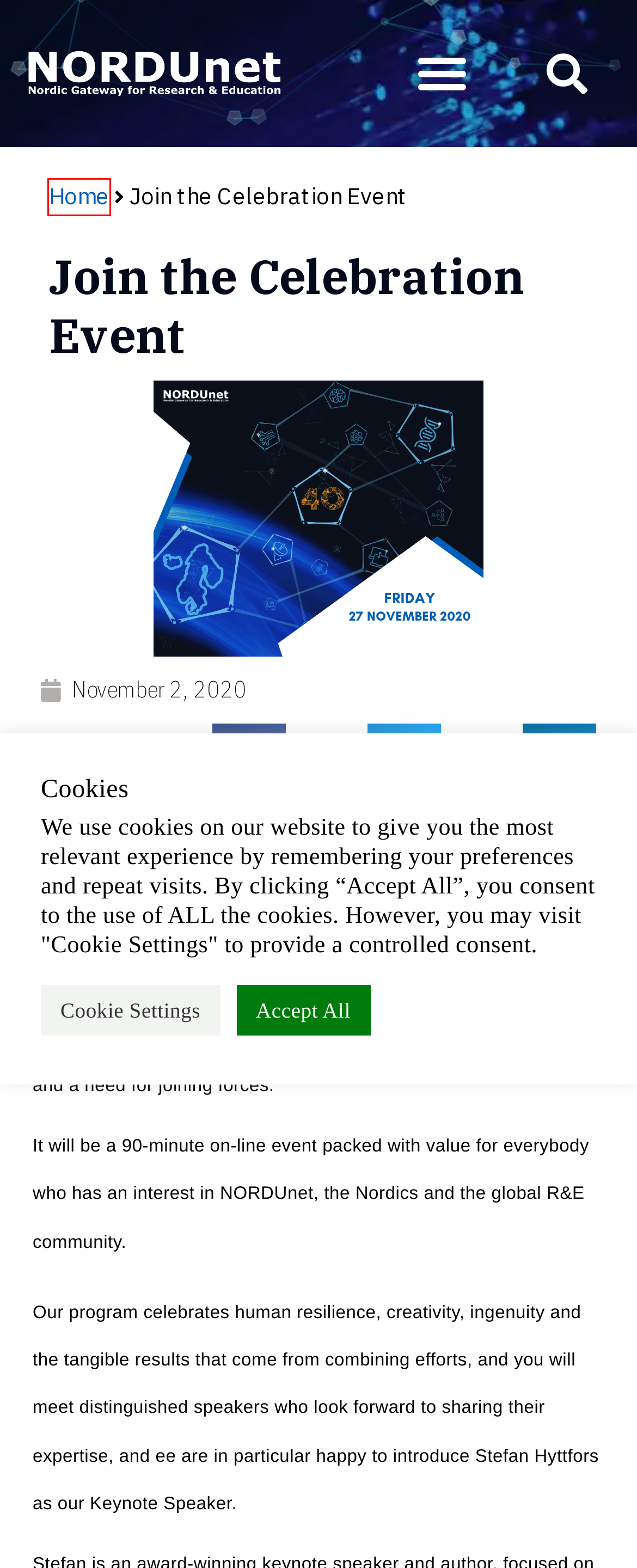Given a screenshot of a webpage featuring a red bounding box, identify the best matching webpage description for the new page after the element within the red box is clicked. Here are the options:
A. RHnet -- Icelandic University Research Network
B. Home - NORDUnet
C. The NDN2024 programme is out - NORDUnet
D. 2024-05-08 - NORDUnet
E. Designing public financing for an Arctic gateway to Asia - NORDUnet
F. 2020-11-02 - NORDUnet
G. IT Center for Science- CSC
H. Arctic Gateways featured at Submarine Networks EMEA - NORDUnet

B